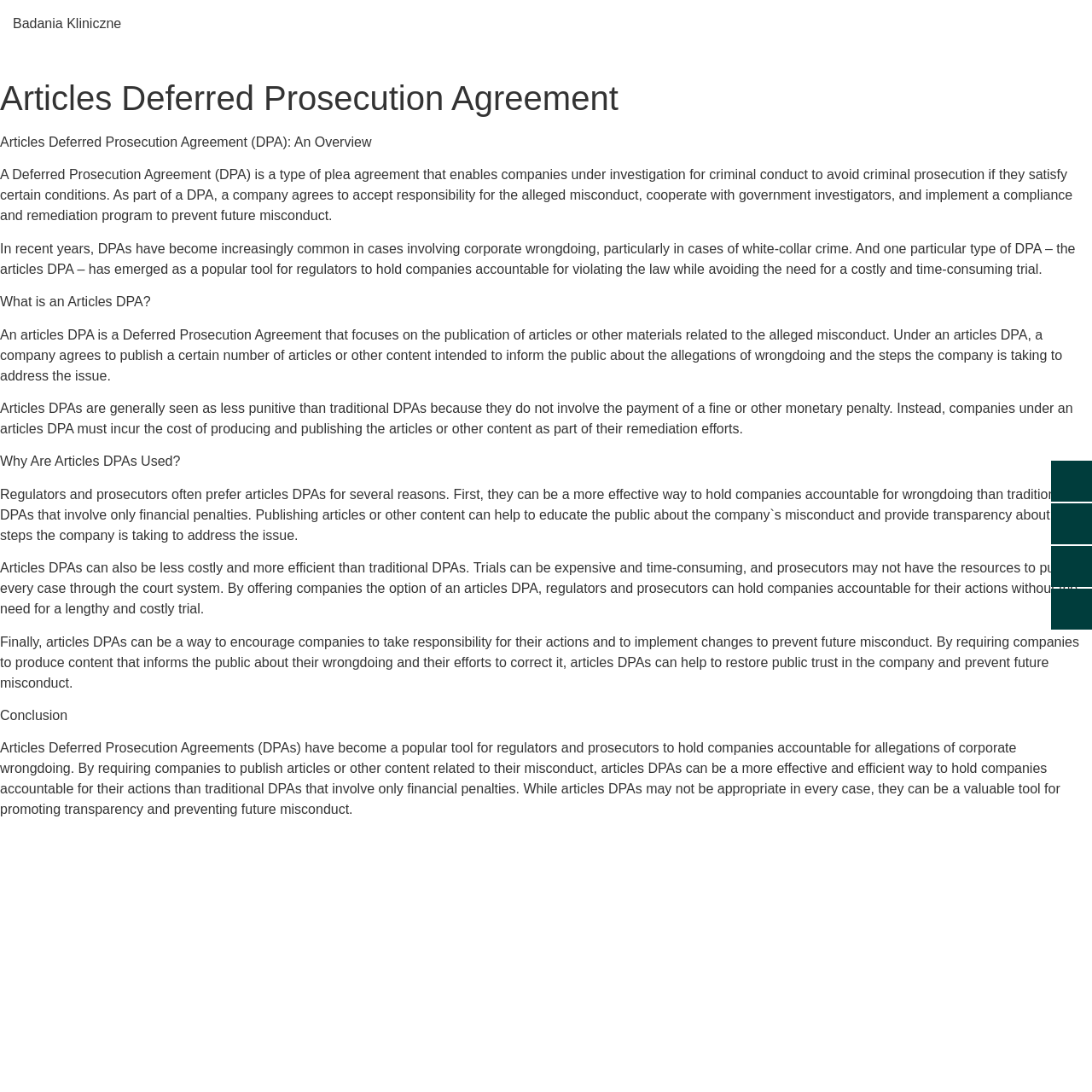Why are Articles DPAs used?
Please provide a single word or phrase in response based on the screenshot.

To hold companies accountable